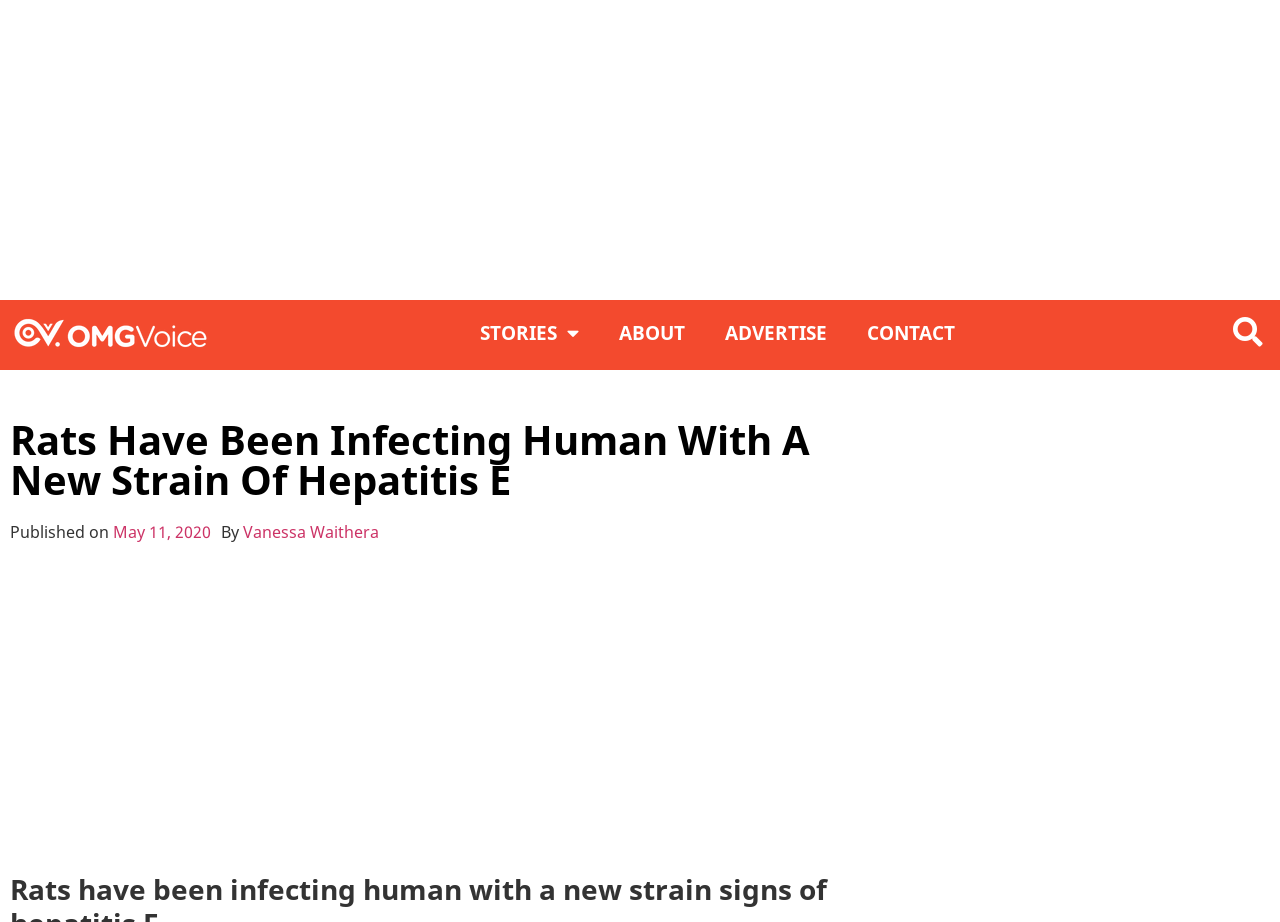What is the date of the article?
Using the image as a reference, give a one-word or short phrase answer.

May 11, 2020